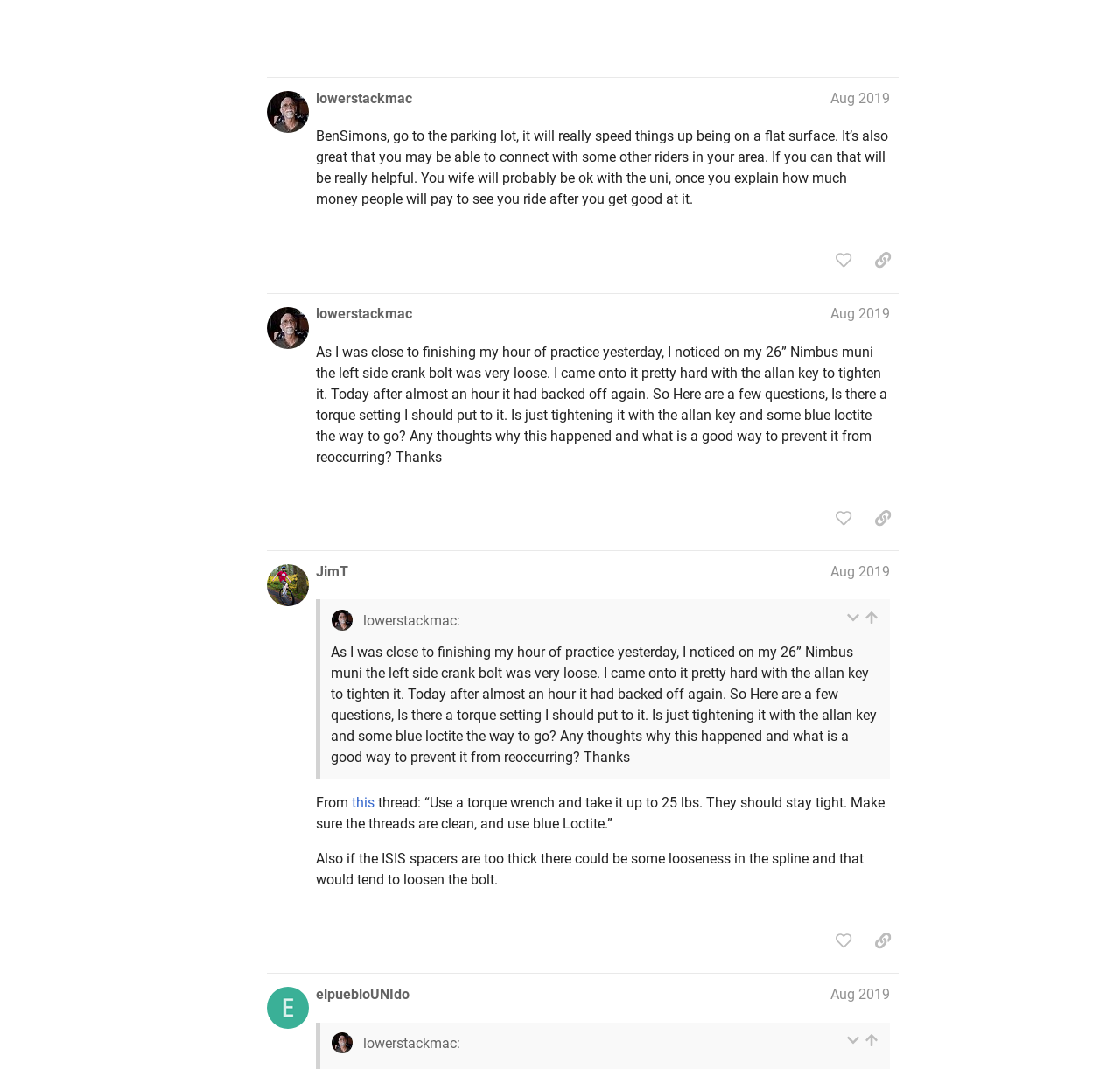What is the title of the webpage?
Refer to the image and give a detailed answer to the question.

The title of the webpage is obtained by looking at the header section of the webpage, which contains the text 'Learning to ride on gravel - Riding Advice - Unicyclist.com'.